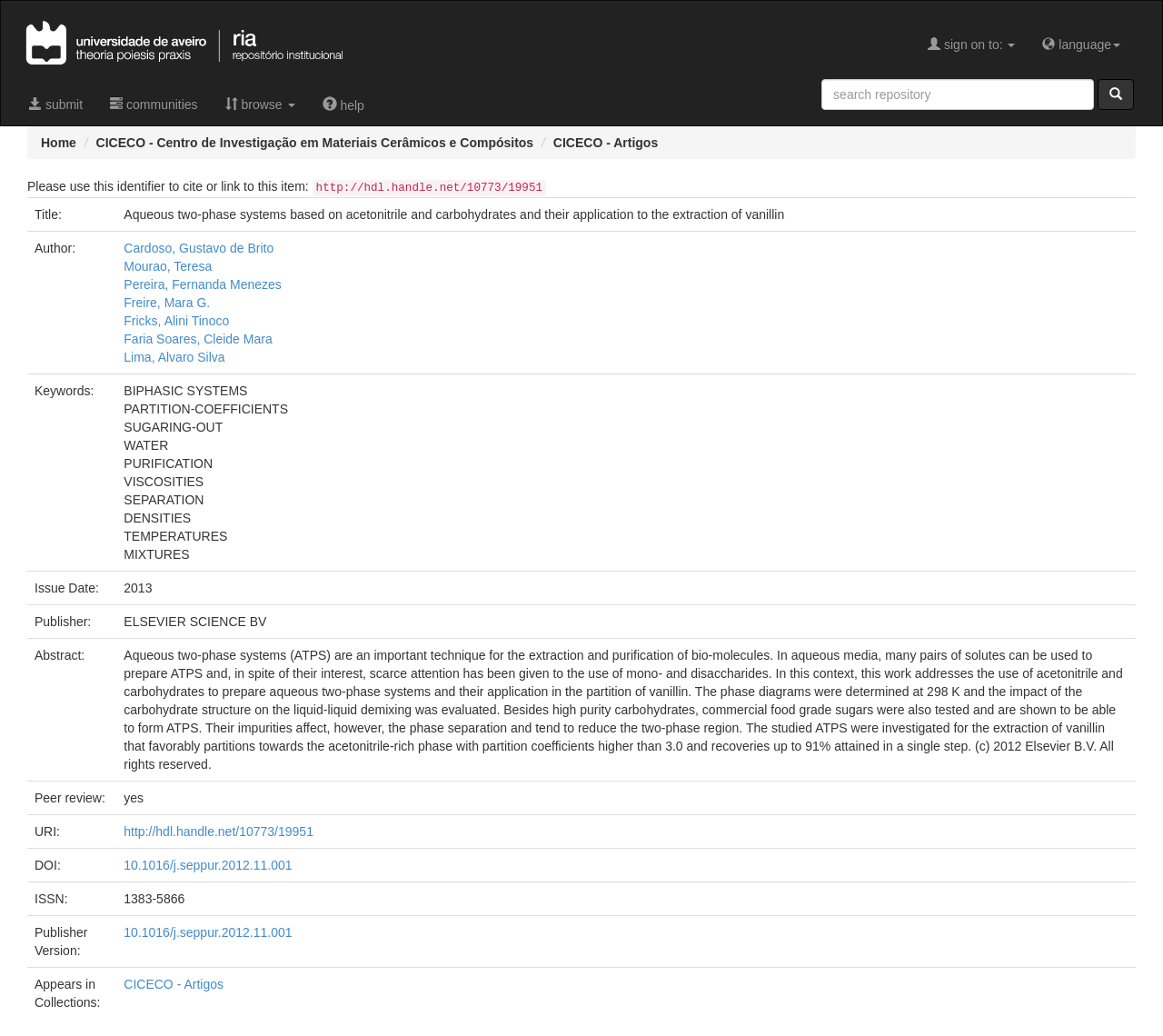Find the bounding box coordinates of the clickable area that will achieve the following instruction: "browse the communities".

[0.083, 0.08, 0.182, 0.118]